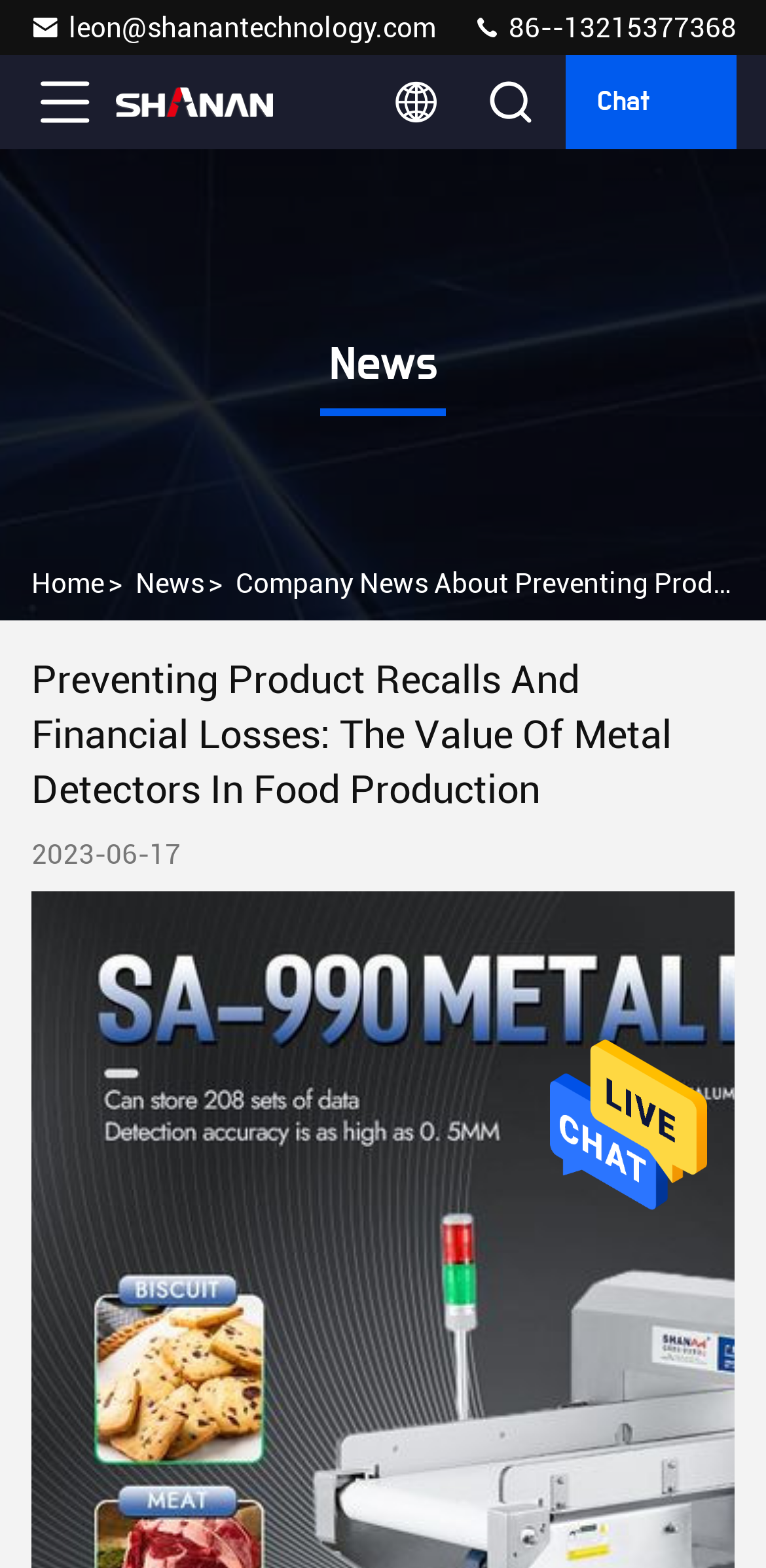Highlight the bounding box coordinates of the element that should be clicked to carry out the following instruction: "Read the latest news". The coordinates must be given as four float numbers ranging from 0 to 1, i.e., [left, top, right, bottom].

[0.429, 0.218, 0.571, 0.248]